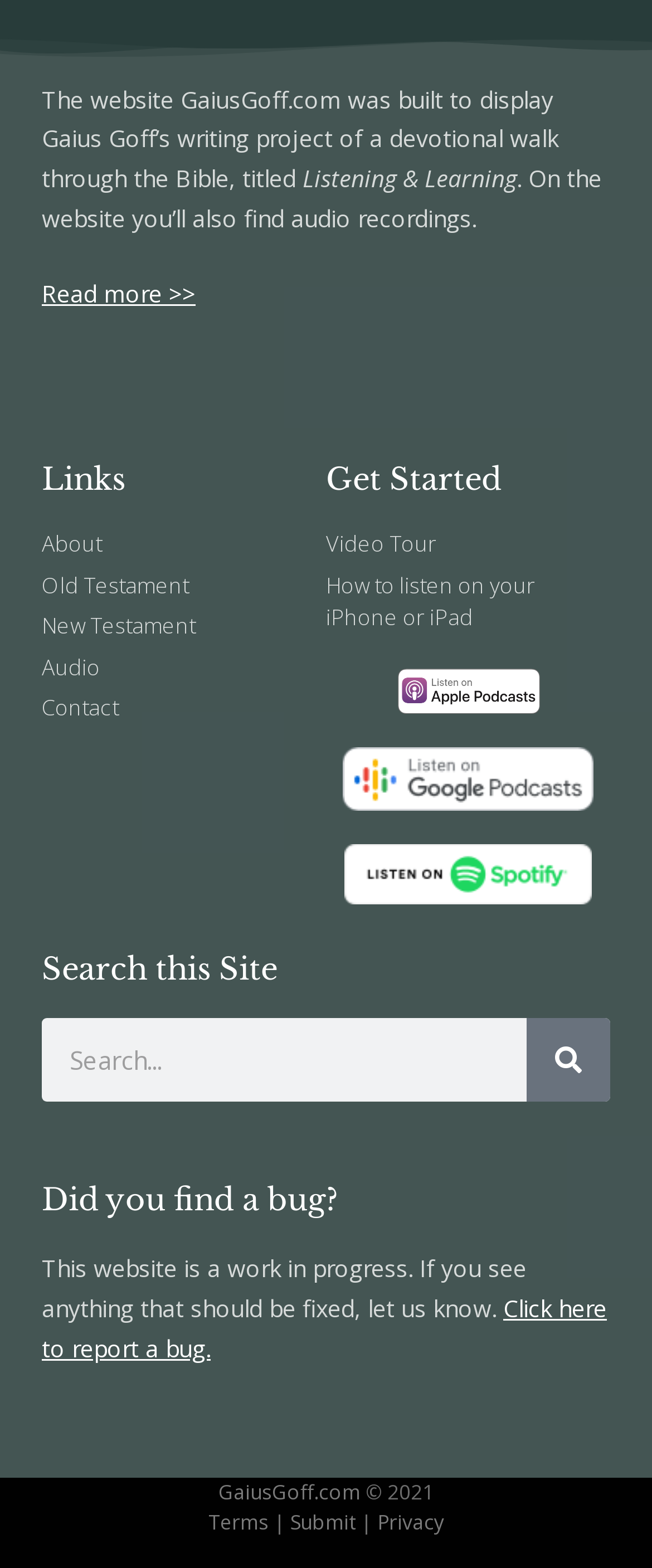Identify the bounding box coordinates of the element that should be clicked to fulfill this task: "Select an option from the 'Jump to:' combobox". The coordinates should be provided as four float numbers between 0 and 1, i.e., [left, top, right, bottom].

None